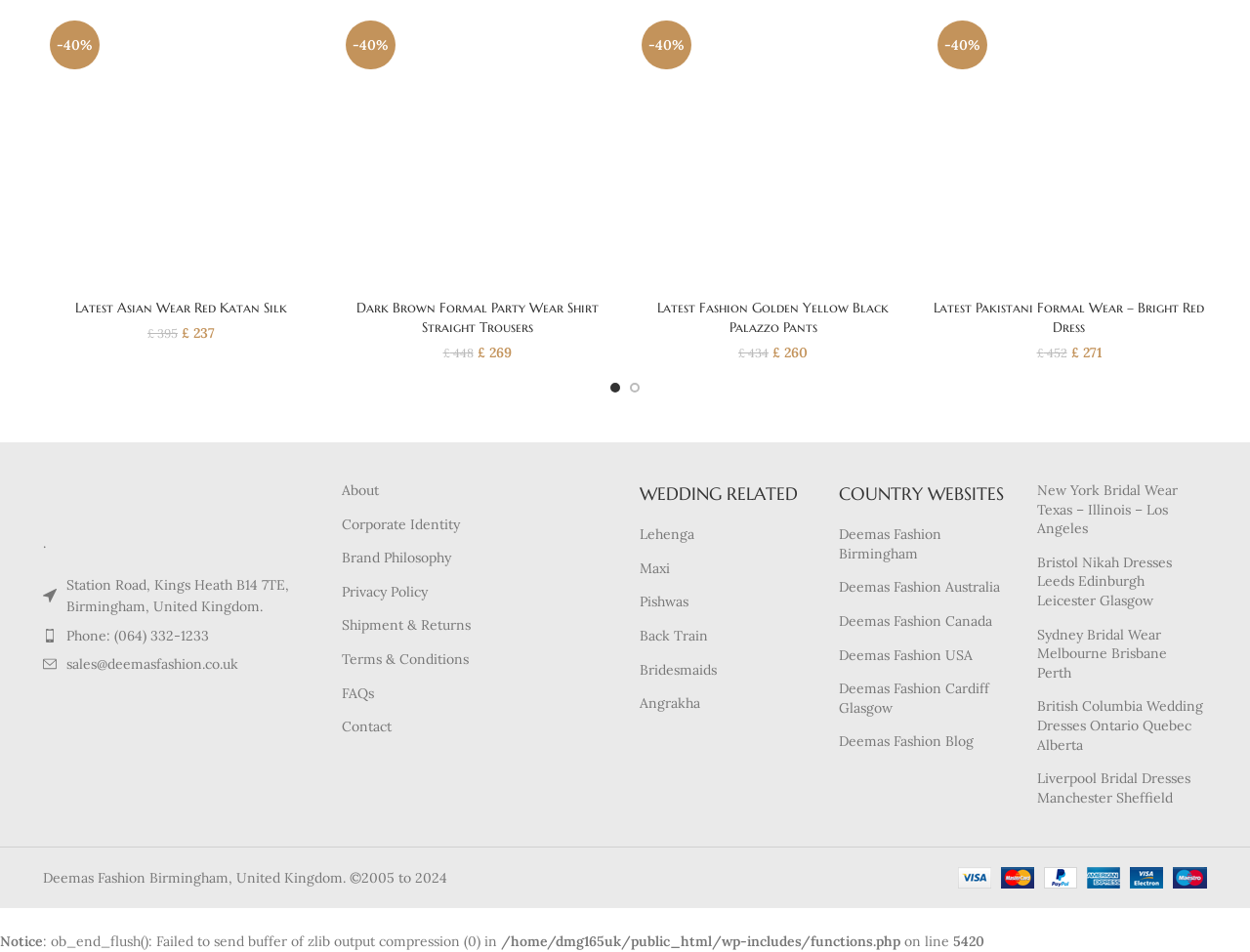Please pinpoint the bounding box coordinates for the region I should click to adhere to this instruction: "Explore Dark Brown Formal Party Wear Shirt Straight Trousers".

[0.285, 0.314, 0.479, 0.353]